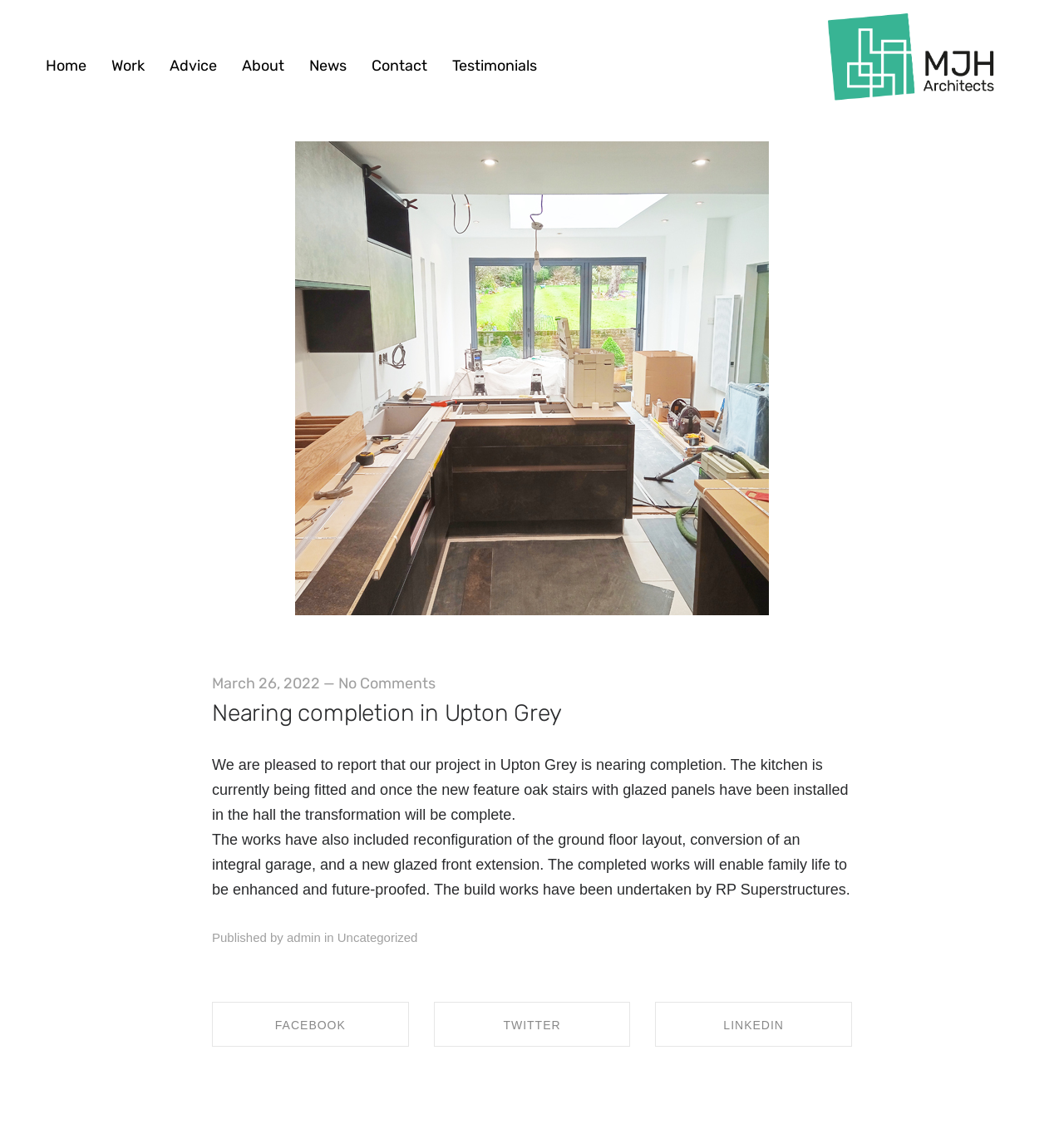For the following element description, predict the bounding box coordinates in the format (top-left x, top-left y, bottom-right x, bottom-right y). All values should be floating point numbers between 0 and 1. Description: Homeowners

[0.13, 0.094, 0.233, 0.116]